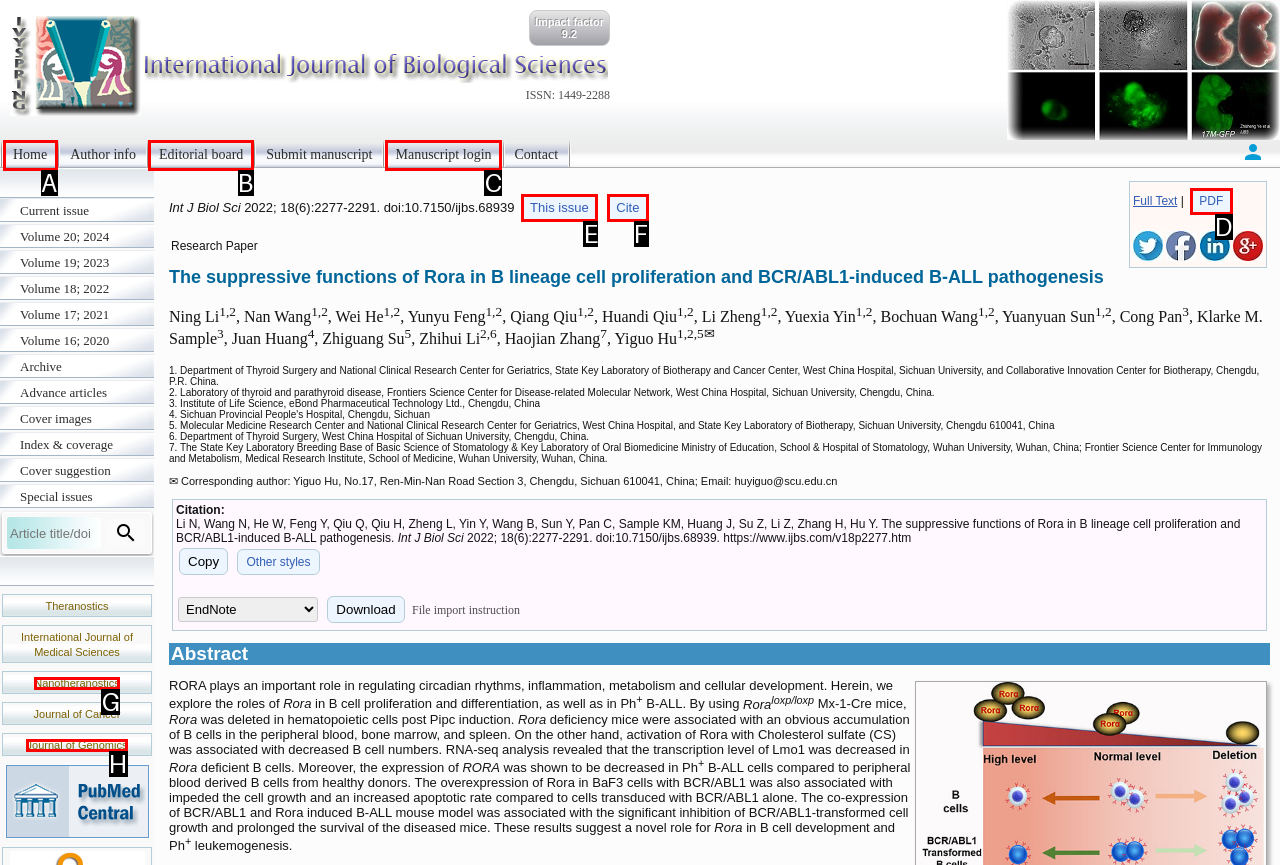Tell me which one HTML element best matches the description: Home Answer with the option's letter from the given choices directly.

A